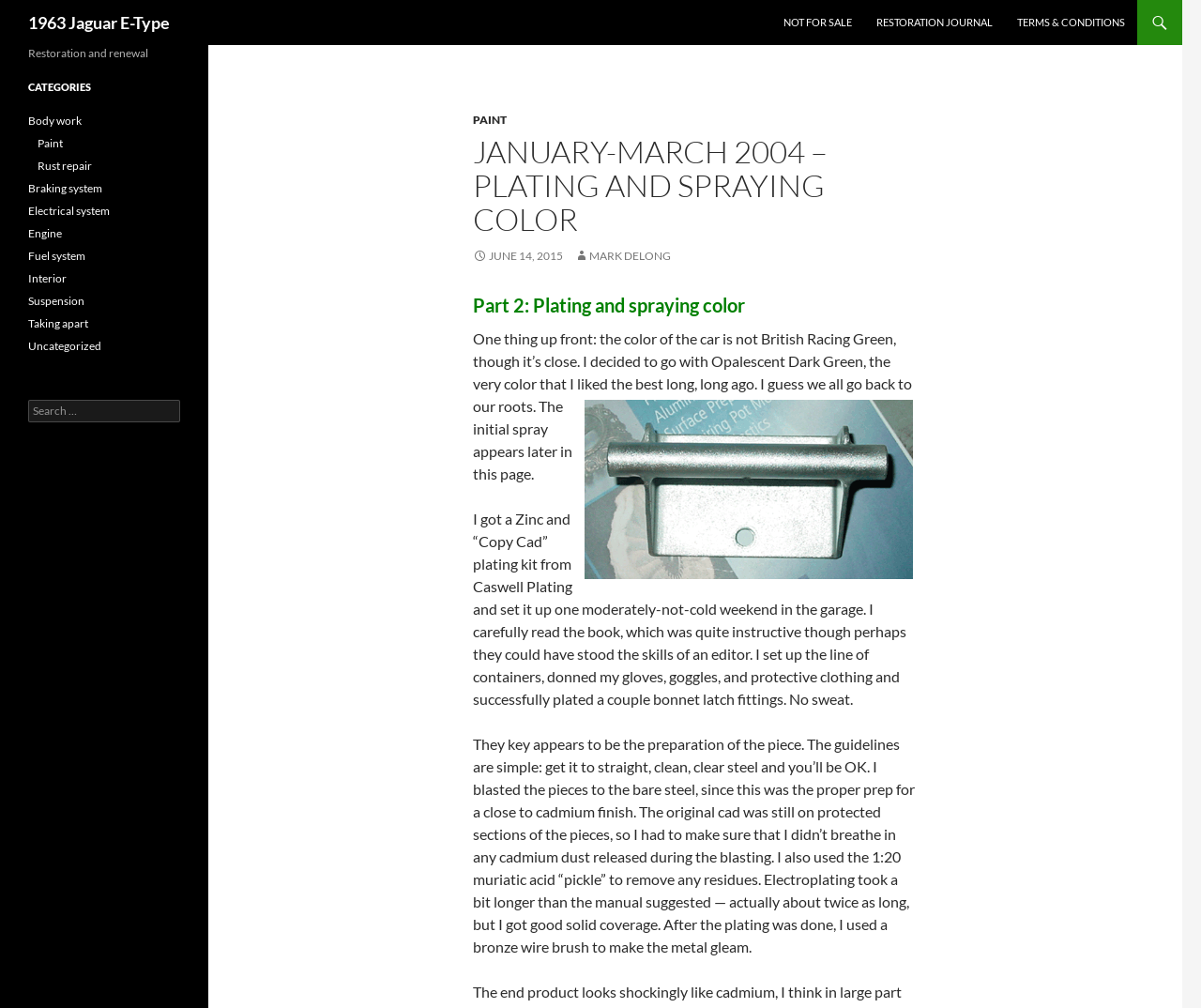Analyze and describe the webpage in a detailed narrative.

The webpage is about the restoration of a 1963 Jaguar E-Type, specifically focusing on the plating and spraying color process. At the top of the page, there is a heading that reads "1963 Jaguar E-Type" and a link with the same text. Below this, there are three links: "NOT FOR SALE", "RESTORATION JOURNAL", and "TERMS & CONDITIONS".

On the left side of the page, there is a header section with several links, including "PAINT", "JUNE 14, 2015", and "MARK DELONG". Below this, there is a heading that reads "JANUARY-MARCH 2004 – PLATING AND SPRAYING COLOR", followed by a series of paragraphs describing the process of plating and spraying color on the car. The text explains the decision to use Opalescent Dark Green, the preparation of the pieces, and the electroplating process.

On the right side of the page, there is a section with a heading that reads "Restoration and renewal". Below this, there are several links categorized under "CATEGORIES", including "Body work", "Paint", "Rust repair", and others. There is also a search box with a label that reads "Search for:".

Overall, the webpage appears to be a blog or journal entry about the restoration process of a classic car, with a focus on the technical details of plating and spraying color.